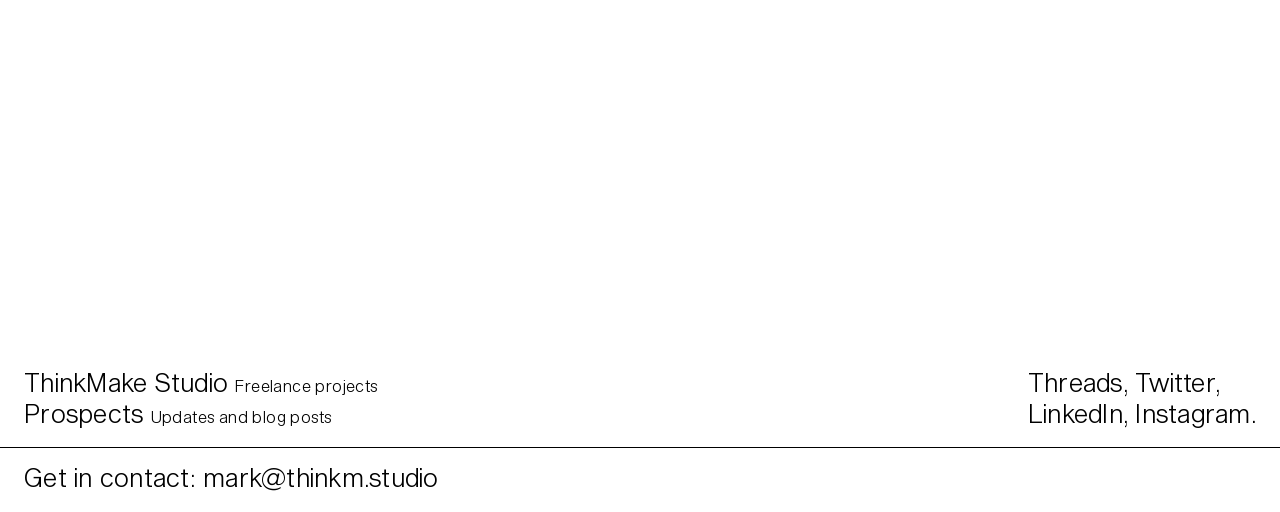Respond to the following question with a brief word or phrase:
How many social media platforms are listed?

4